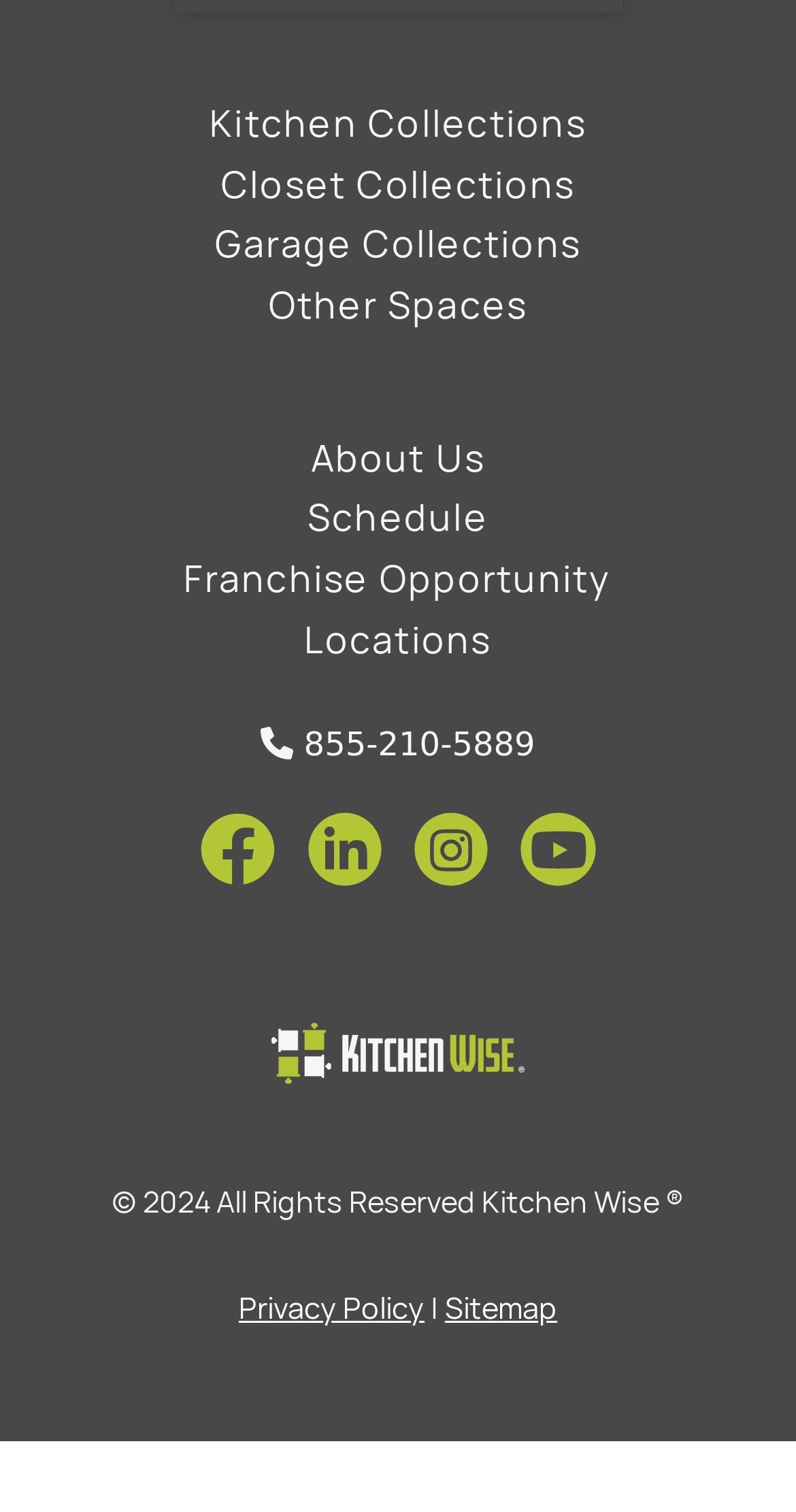Please find the bounding box for the UI component described as follows: "Garage Collections".

[0.27, 0.145, 0.73, 0.177]